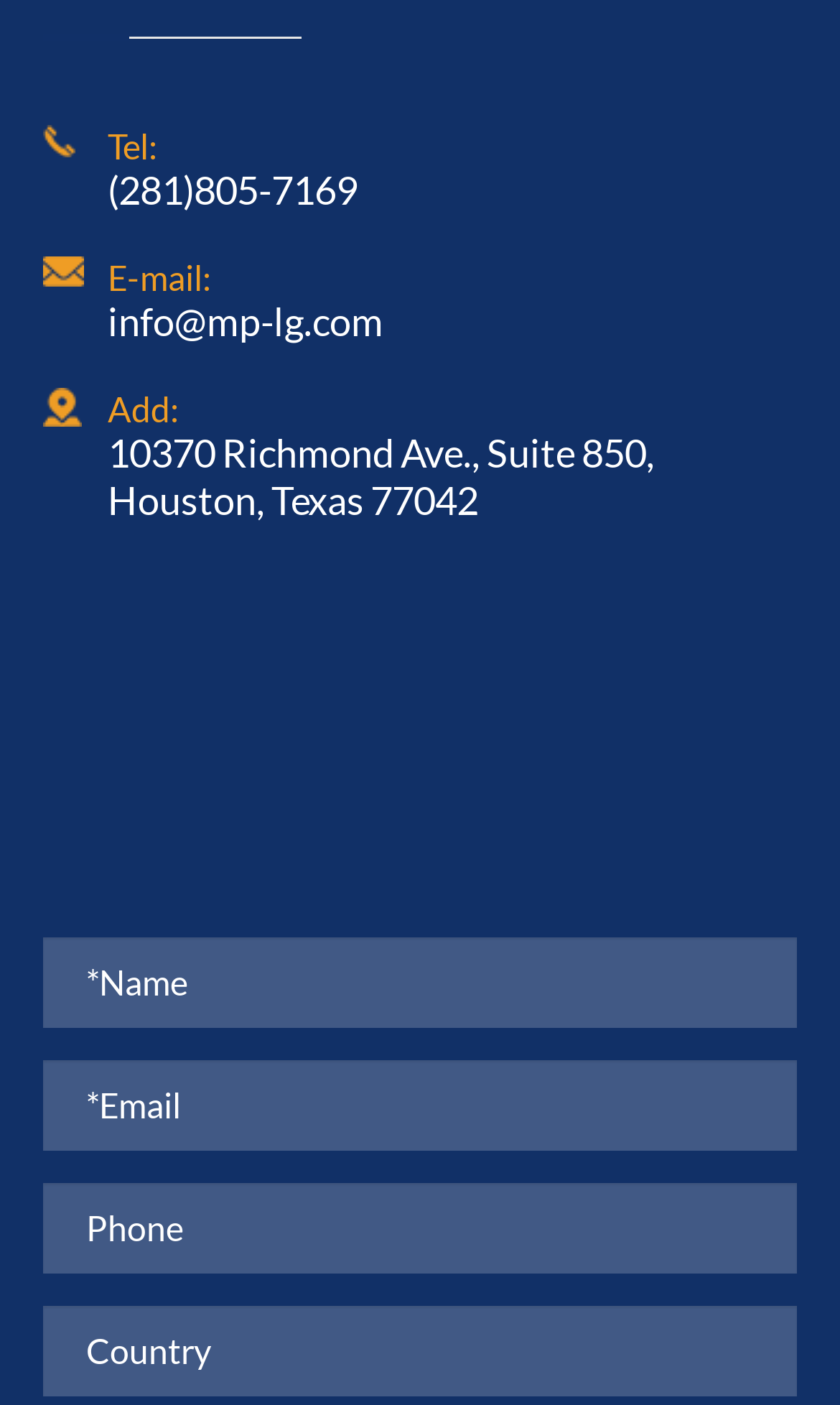Determine the bounding box coordinates for the UI element described. Format the coordinates as (top-left x, top-left y, bottom-right x, bottom-right y) and ensure all values are between 0 and 1. Element description: name="phone" placeholder="Phone"

[0.051, 0.842, 0.949, 0.906]